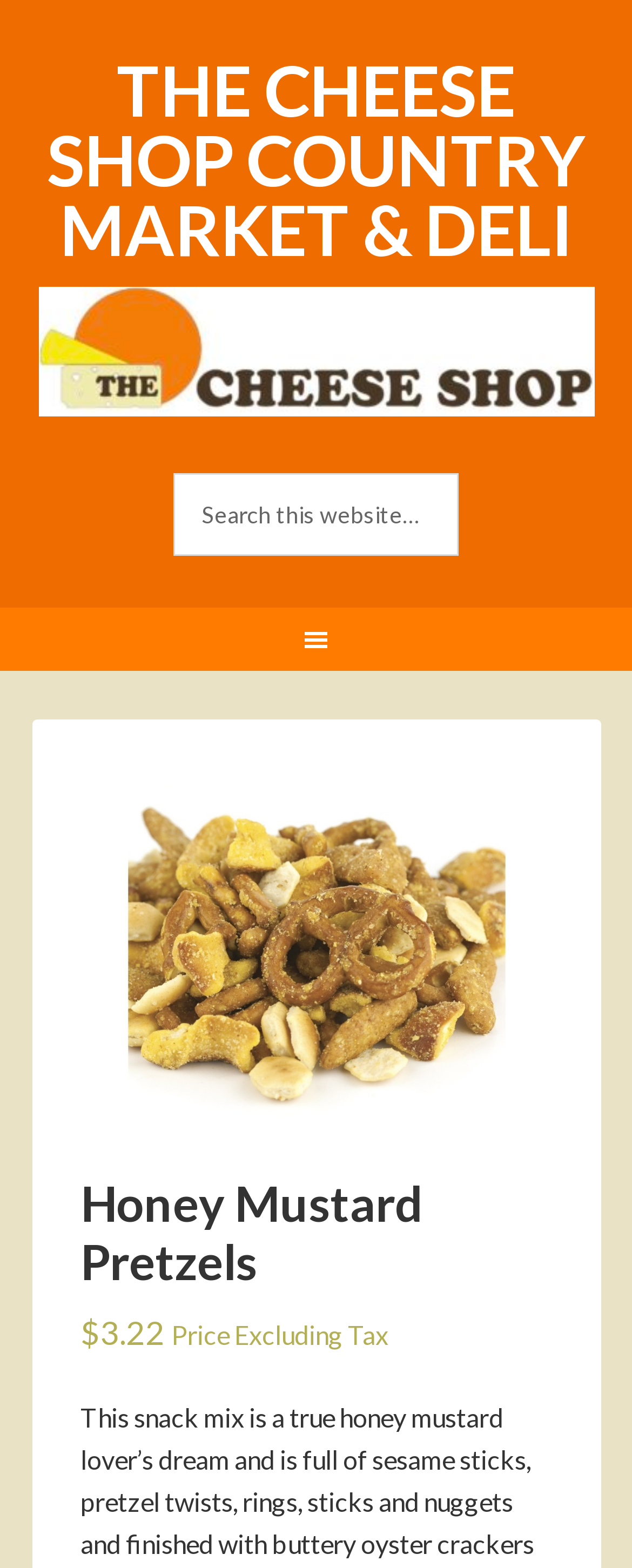Write an elaborate caption that captures the essence of the webpage.

This webpage is about Honey Mustard Pretzels, a snack mix product. At the top left, there is a link to "THE CHEESE SHOP COUNTRY MARKET & DELI", which is likely the website's logo or main navigation. Below this, there is a complementary section that takes up most of the top half of the page, containing a figure, likely an image of the product. 

To the right of the image, there is a search function, consisting of a search box with a placeholder text "Search this website…" and a "Search" button. The button has the text "SEARCH" on it. 

Below the search function, there is a link, which is likely an image, as it has no text description. This link is positioned above a heading that reads "Honey Mustard Pretzels", which is the product name. 

Under the product name, there is pricing information, with a dollar sign, the price "3.22", and a label "Price Excluding Tax".